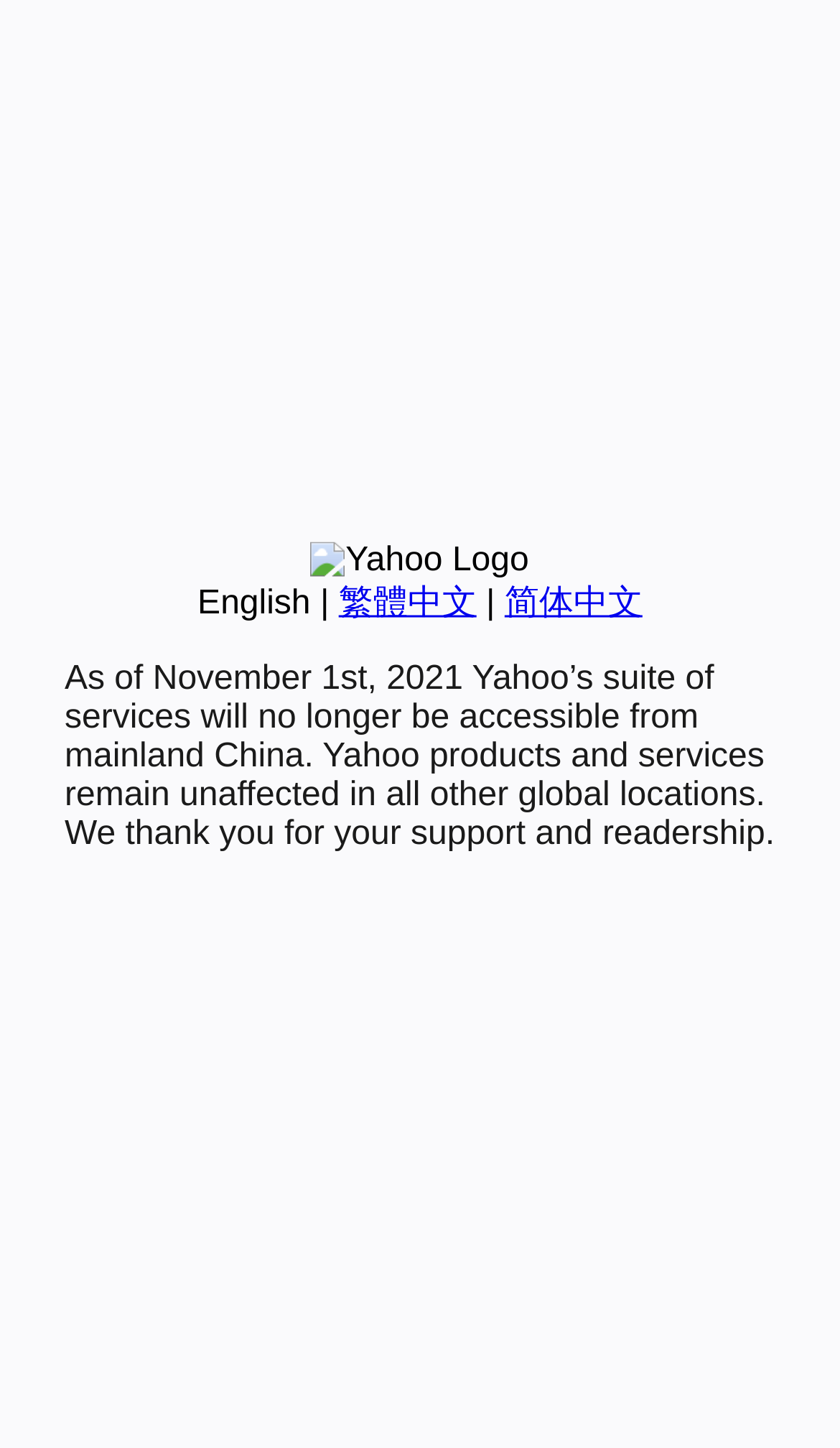Given the following UI element description: "English", find the bounding box coordinates in the webpage screenshot.

[0.235, 0.404, 0.37, 0.429]